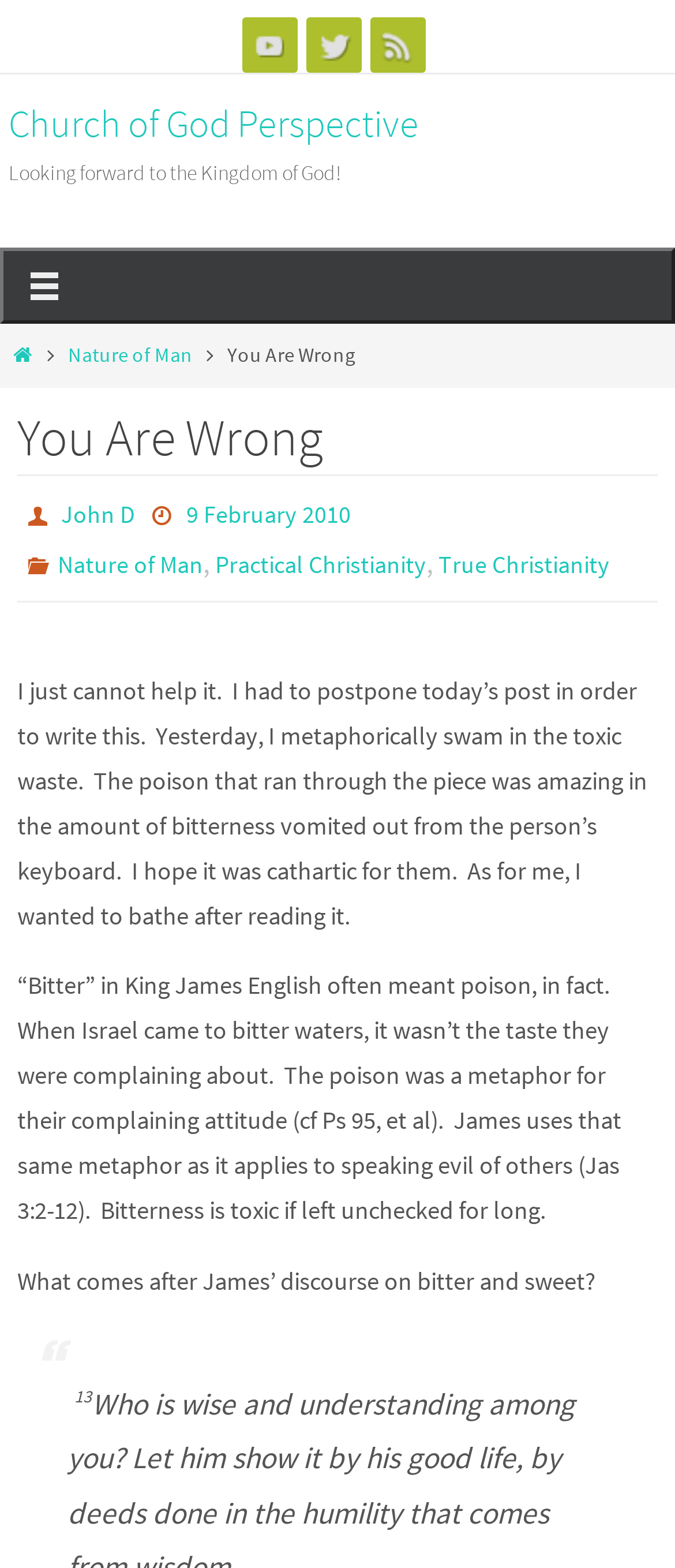Using the format (top-left x, top-left y, bottom-right x, bottom-right y), and given the element description, identify the bounding box coordinates within the screenshot: True Christianity

[0.65, 0.35, 0.904, 0.371]